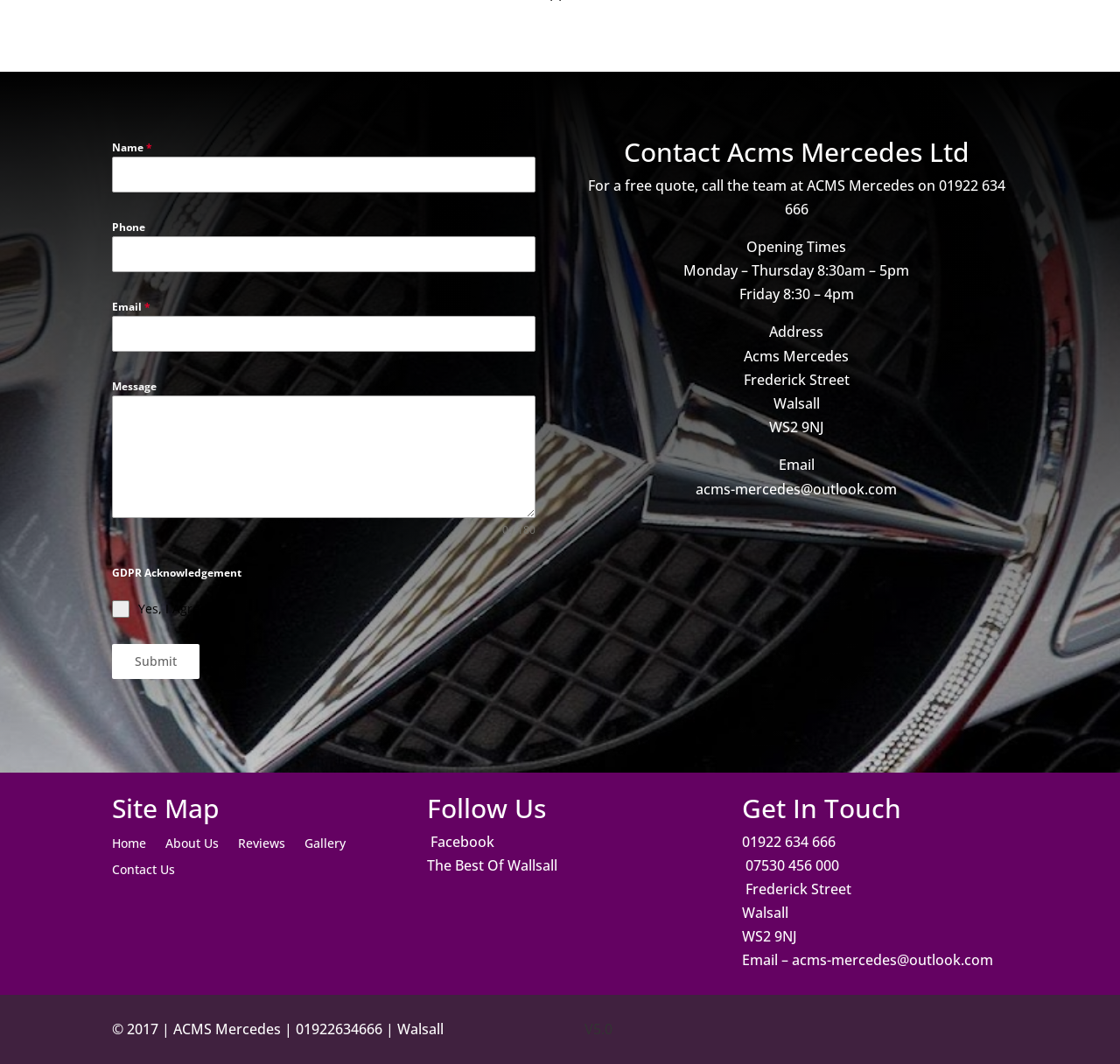Use a single word or phrase to answer the question:
What is the maximum character limit for the message?

180